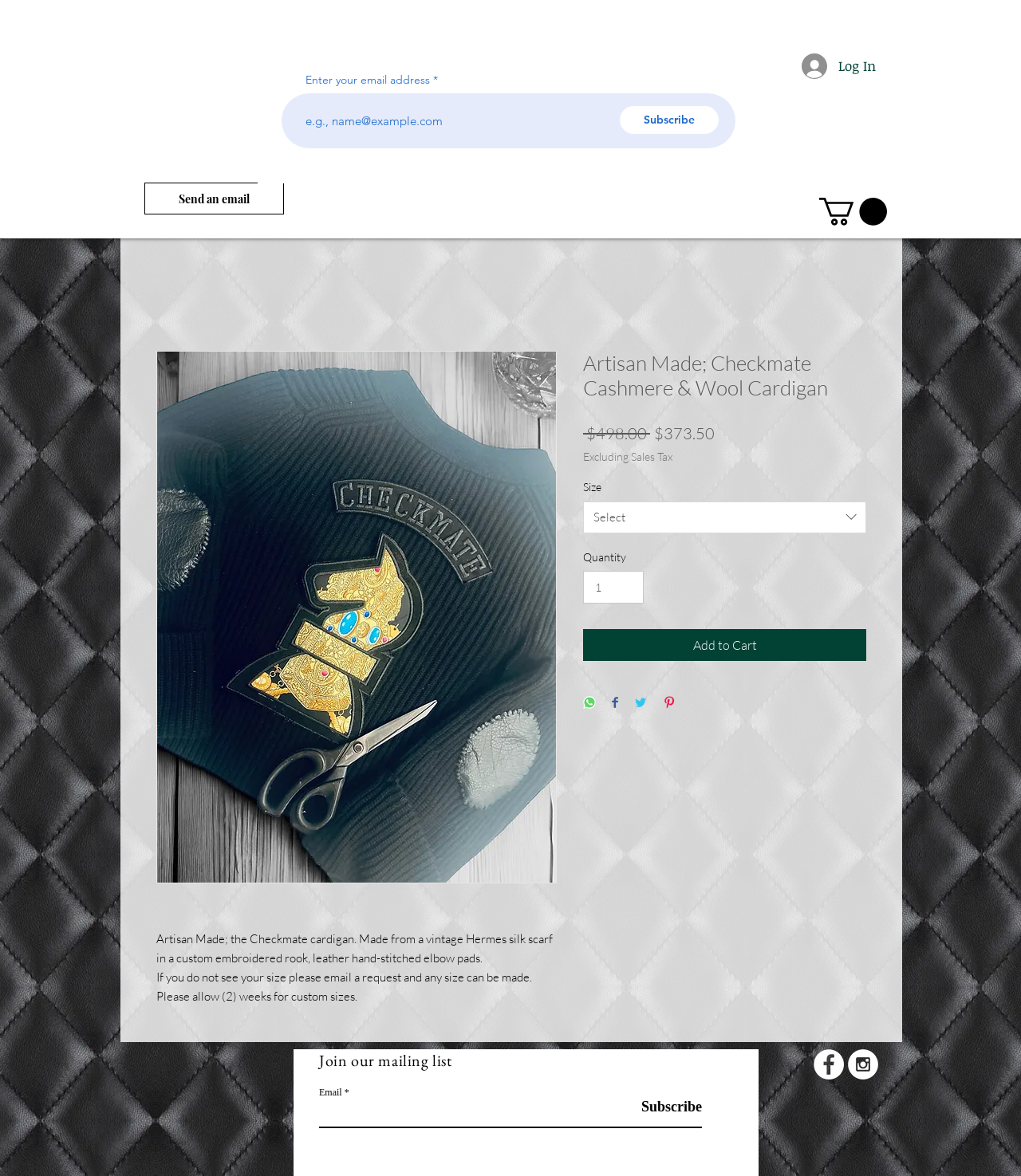Consider the image and give a detailed and elaborate answer to the question: 
What is the brand of the silk scarf used in the Checkmate cardigan?

I found the brand of the silk scarf used in the Checkmate cardigan by looking at the article section of the webpage, where the product details are displayed. Specifically, I found the brand in the StaticText element with the text 'Made from a vintage Hermes silk scarf...'.